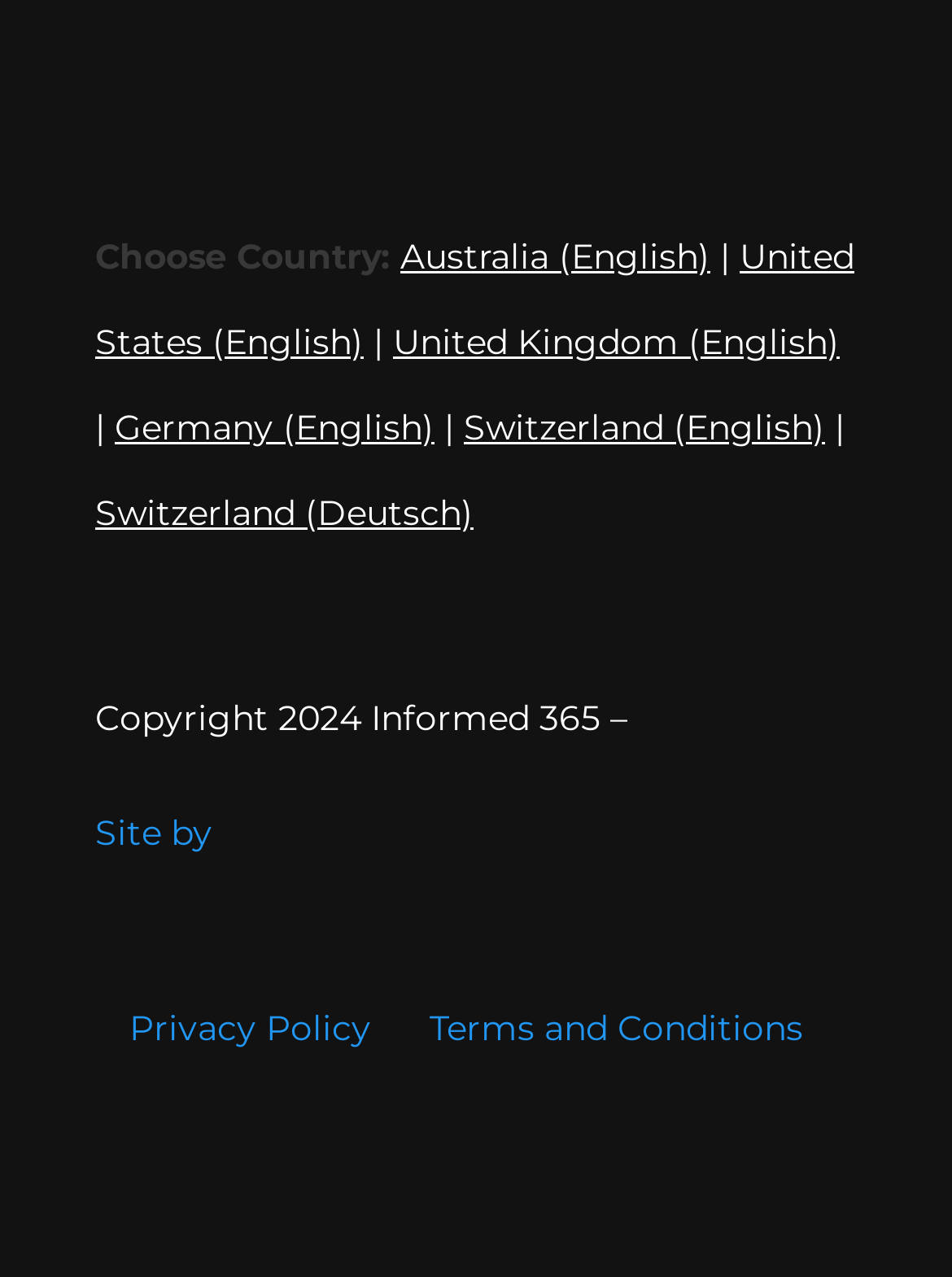Find the bounding box coordinates for the element described here: "Switzerland (English)".

[0.487, 0.317, 0.867, 0.352]